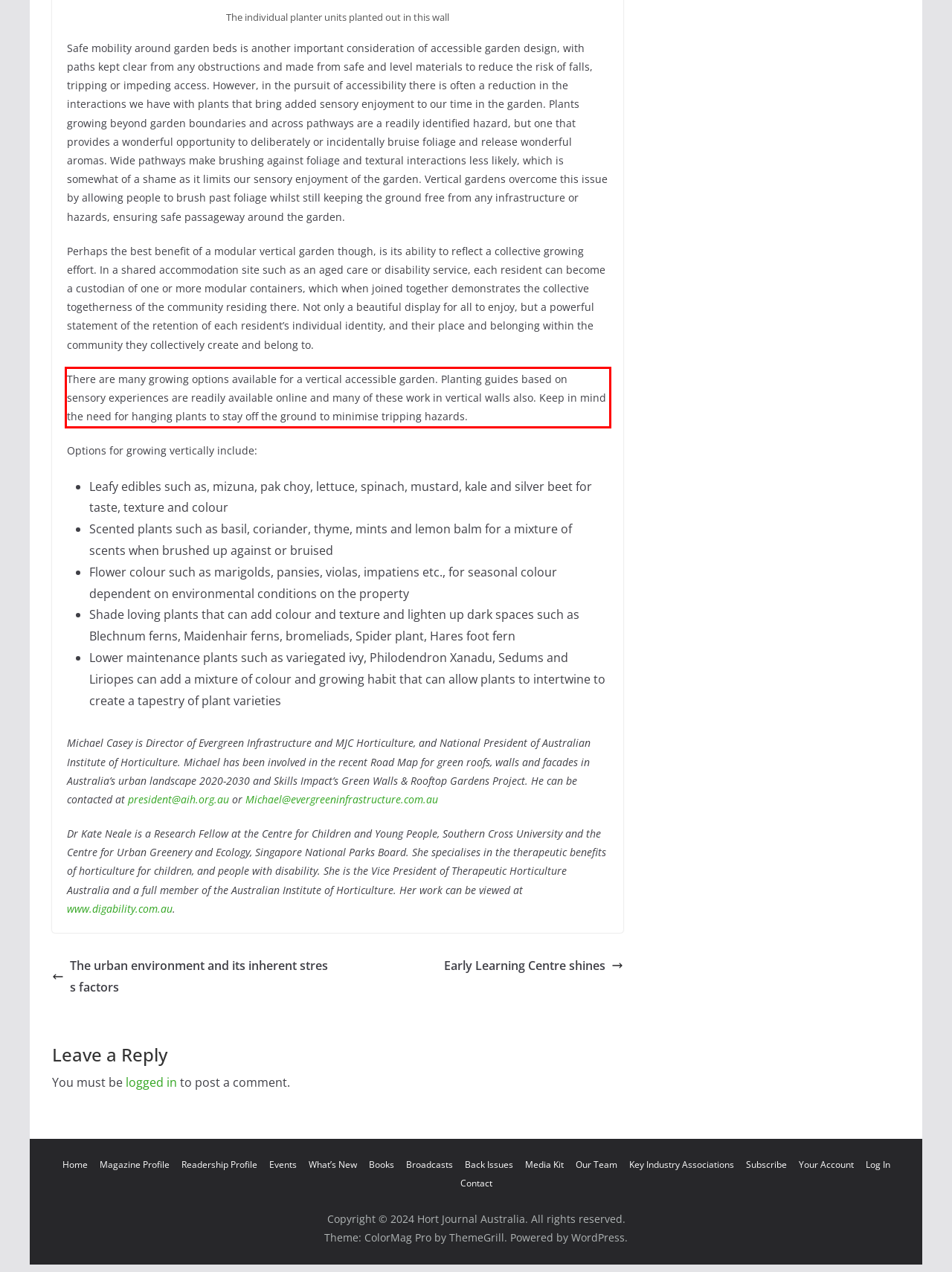Using OCR, extract the text content found within the red bounding box in the given webpage screenshot.

There are many growing options available for a vertical accessible garden. Planting guides based on sensory experiences are readily available online and many of these work in vertical walls also. Keep in mind the need for hanging plants to stay off the ground to minimise tripping hazards.